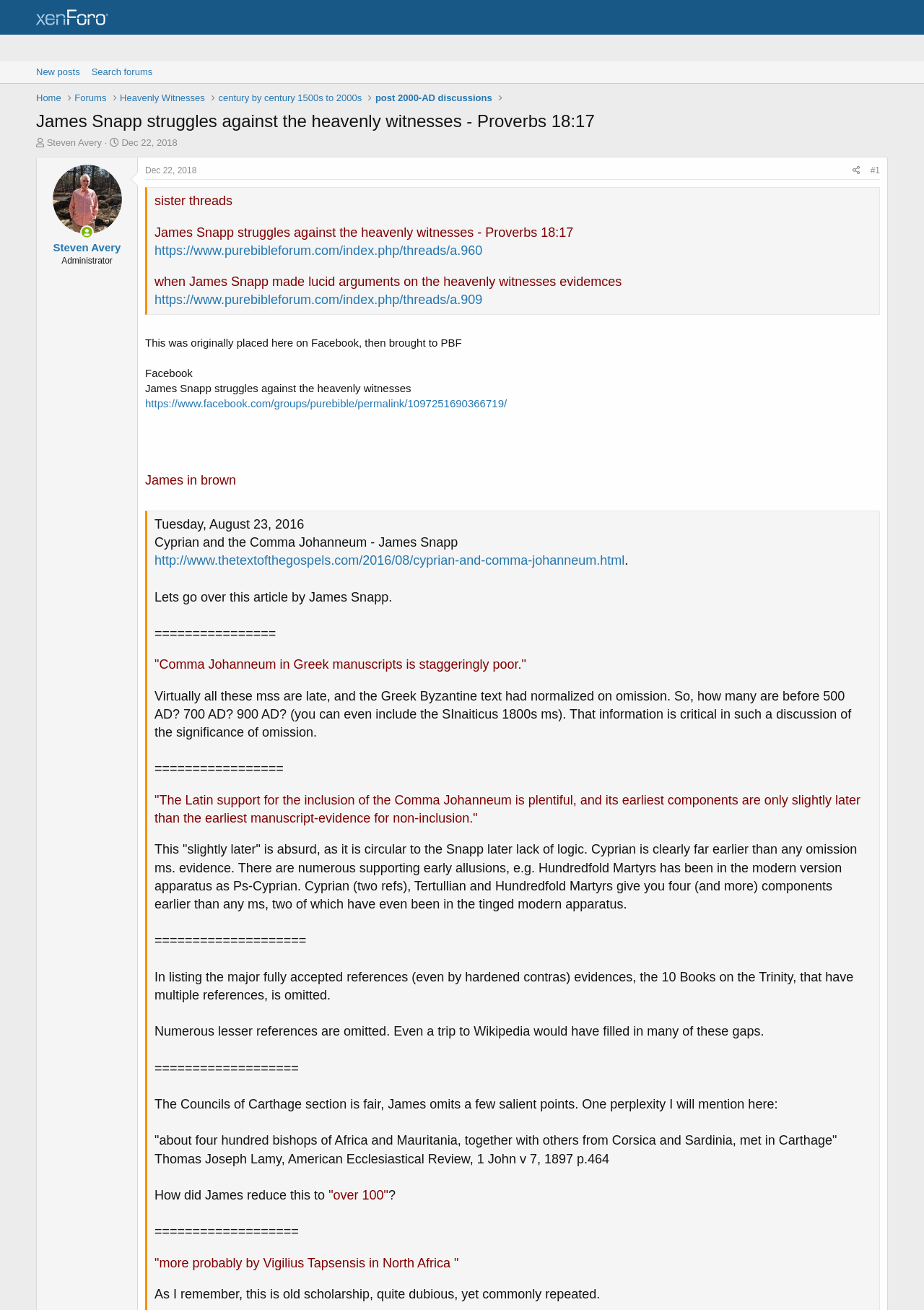Find the UI element described as: "an informative post" and predict its bounding box coordinates. Ensure the coordinates are four float numbers between 0 and 1, [left, top, right, bottom].

[0.47, 0.212, 0.569, 0.222]